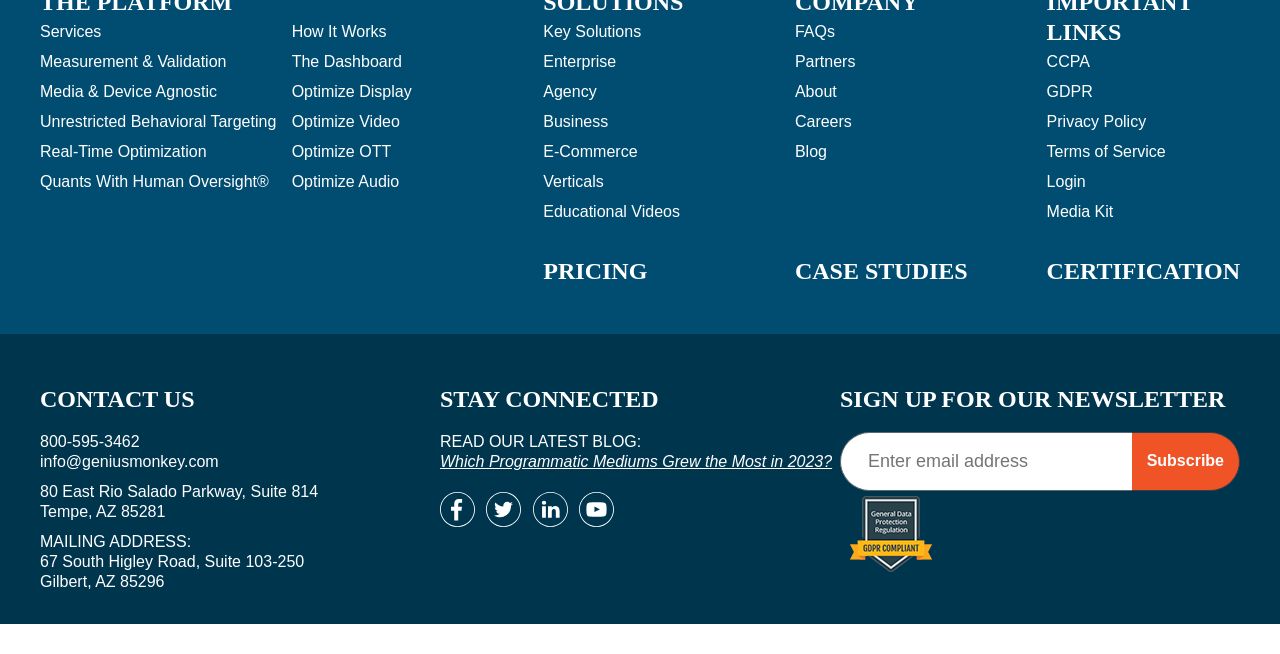Find the bounding box coordinates of the element to click in order to complete the given instruction: "Read the 'CASE STUDIES' heading."

[0.621, 0.391, 0.81, 0.437]